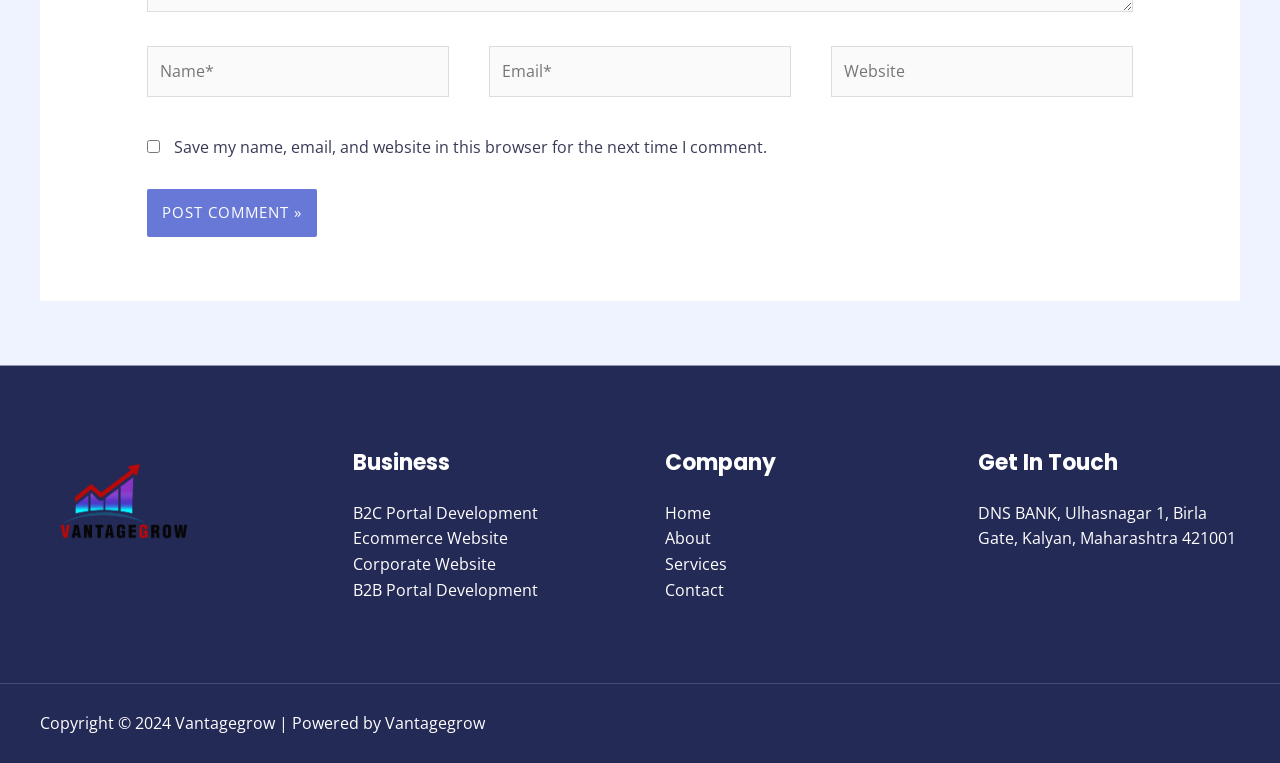What is the copyright information at the bottom of the page?
Offer a detailed and full explanation in response to the question.

I found a StaticText element at the bottom of the page with the copyright information 'Copyright © 2024 Vantagegrow | Powered by Vantagegrow', which indicates the copyright holder and year.